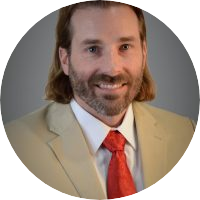What is the color of Aaron's suit?
Using the image as a reference, give a one-word or short phrase answer.

light-colored